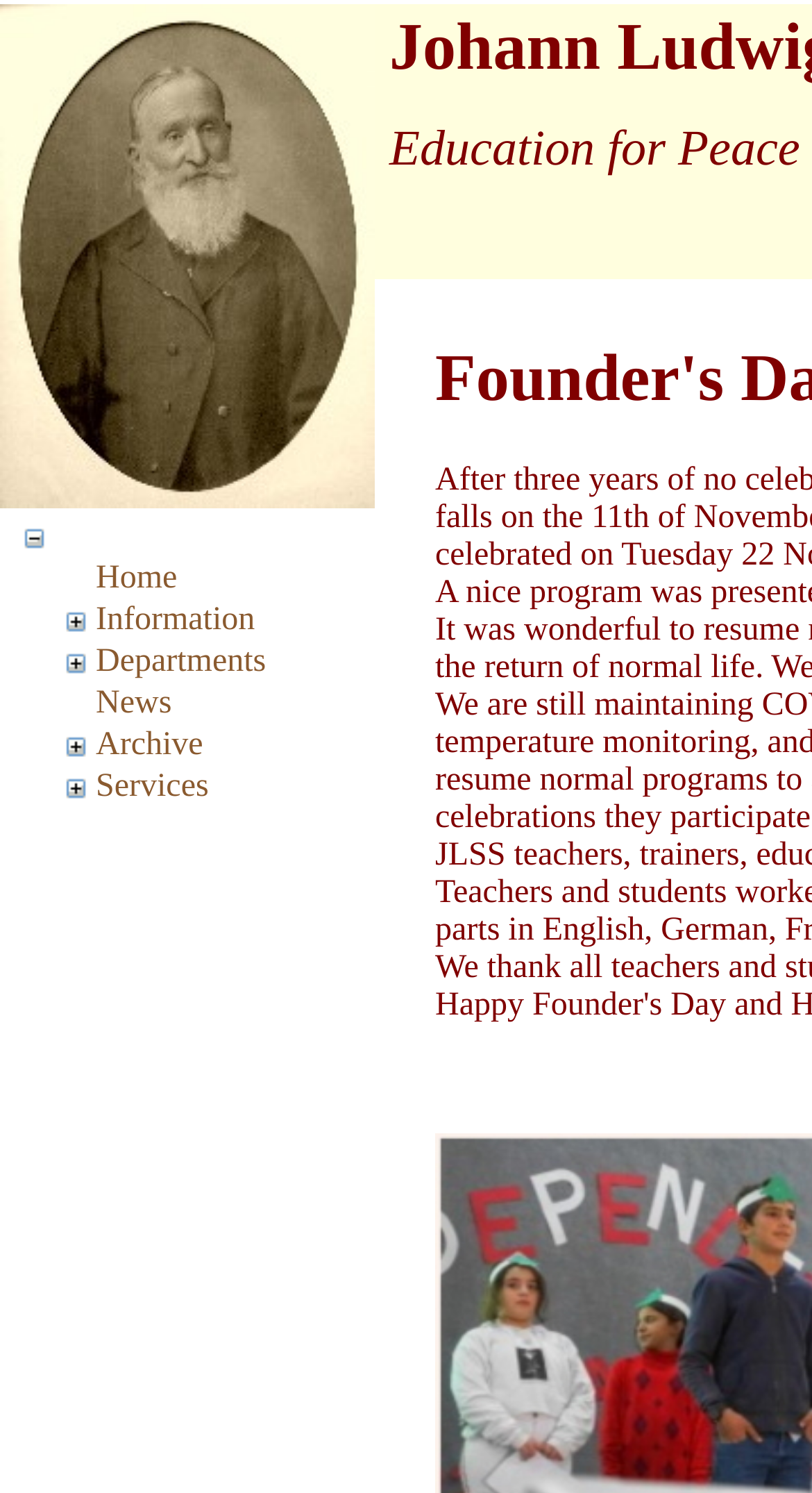Please find and report the primary heading text from the webpage.

Founder's Day and Independence Day Celebrated on 22 November 2022